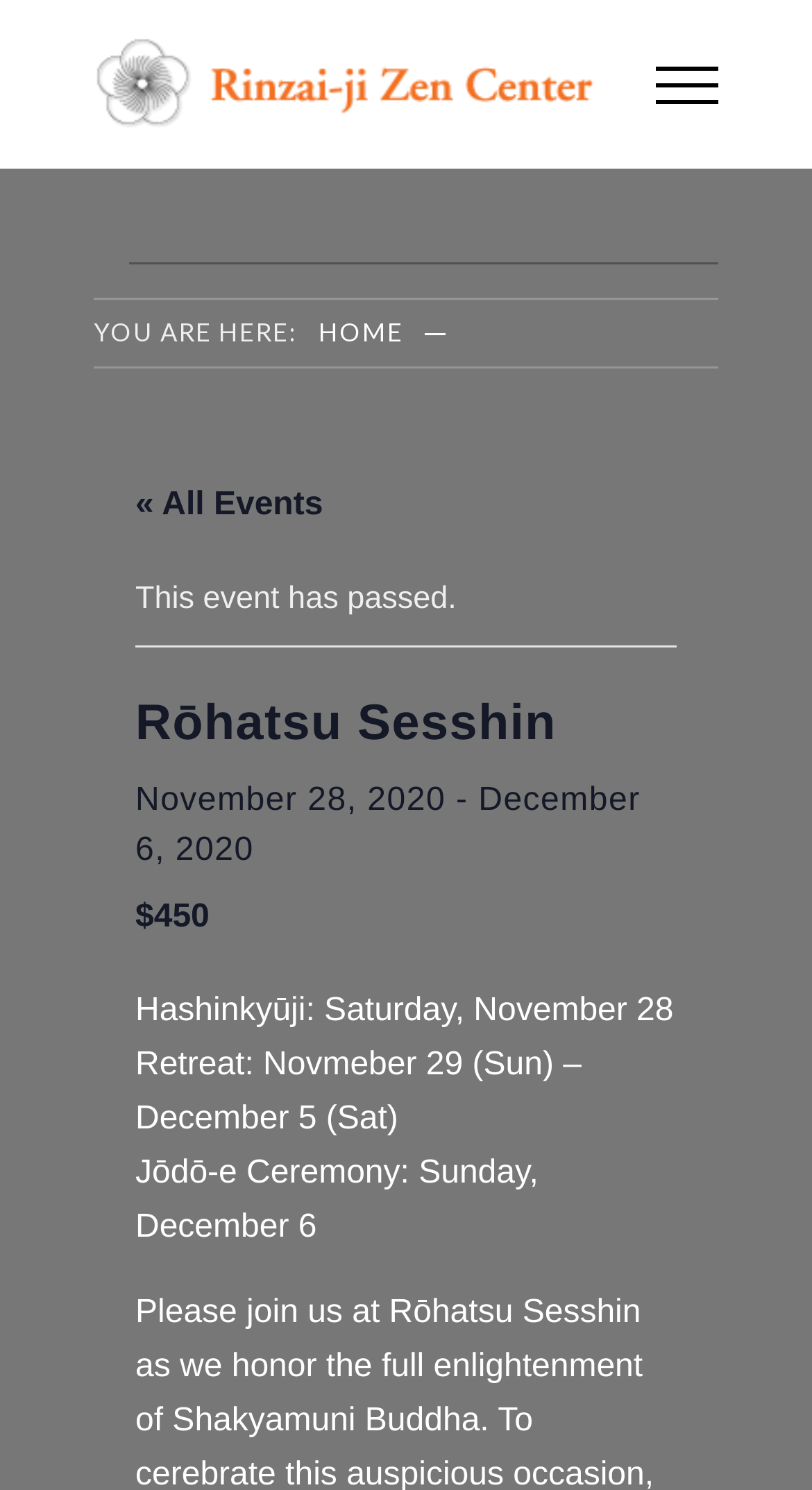Provide the bounding box coordinates of the UI element that matches the description: "Language".

None